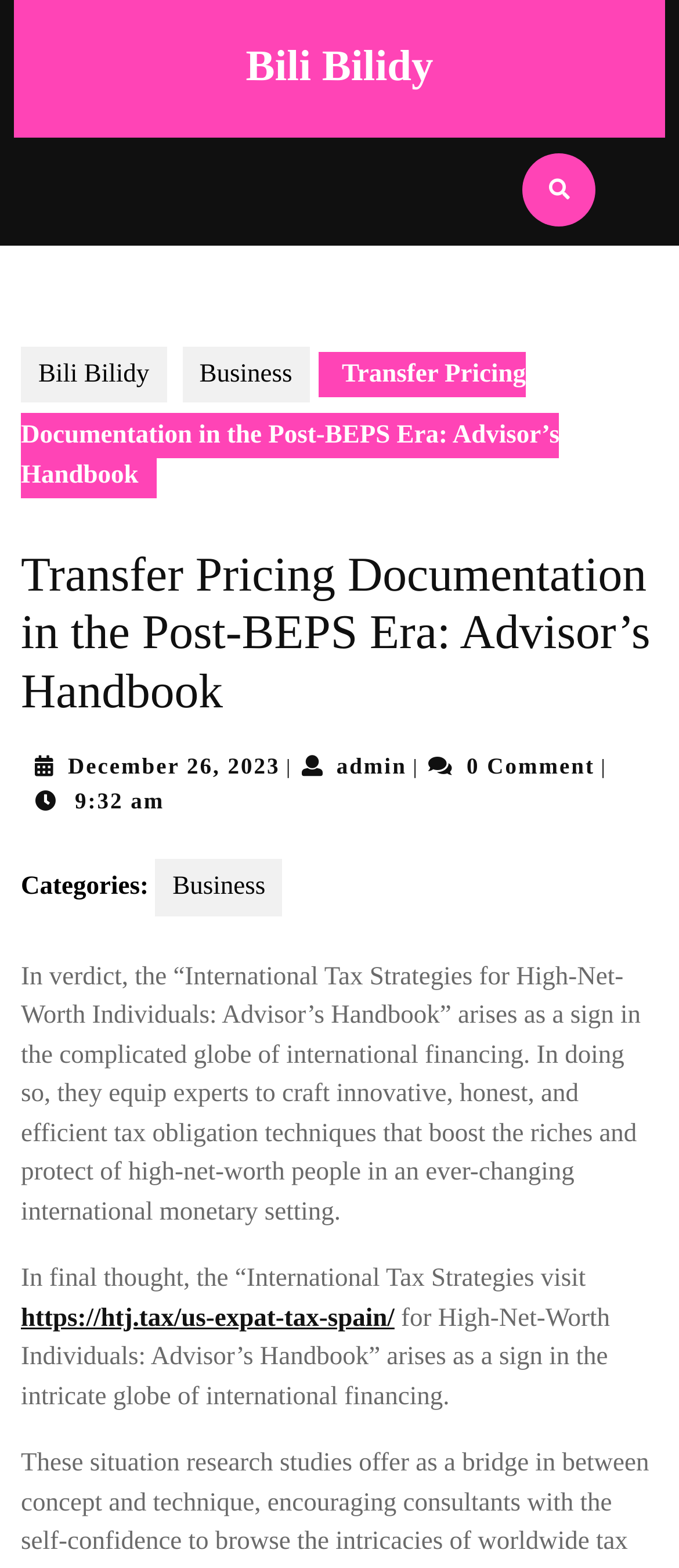Determine the bounding box for the described UI element: "https://htj.tax/us-expat-tax-spain/".

[0.031, 0.832, 0.581, 0.85]